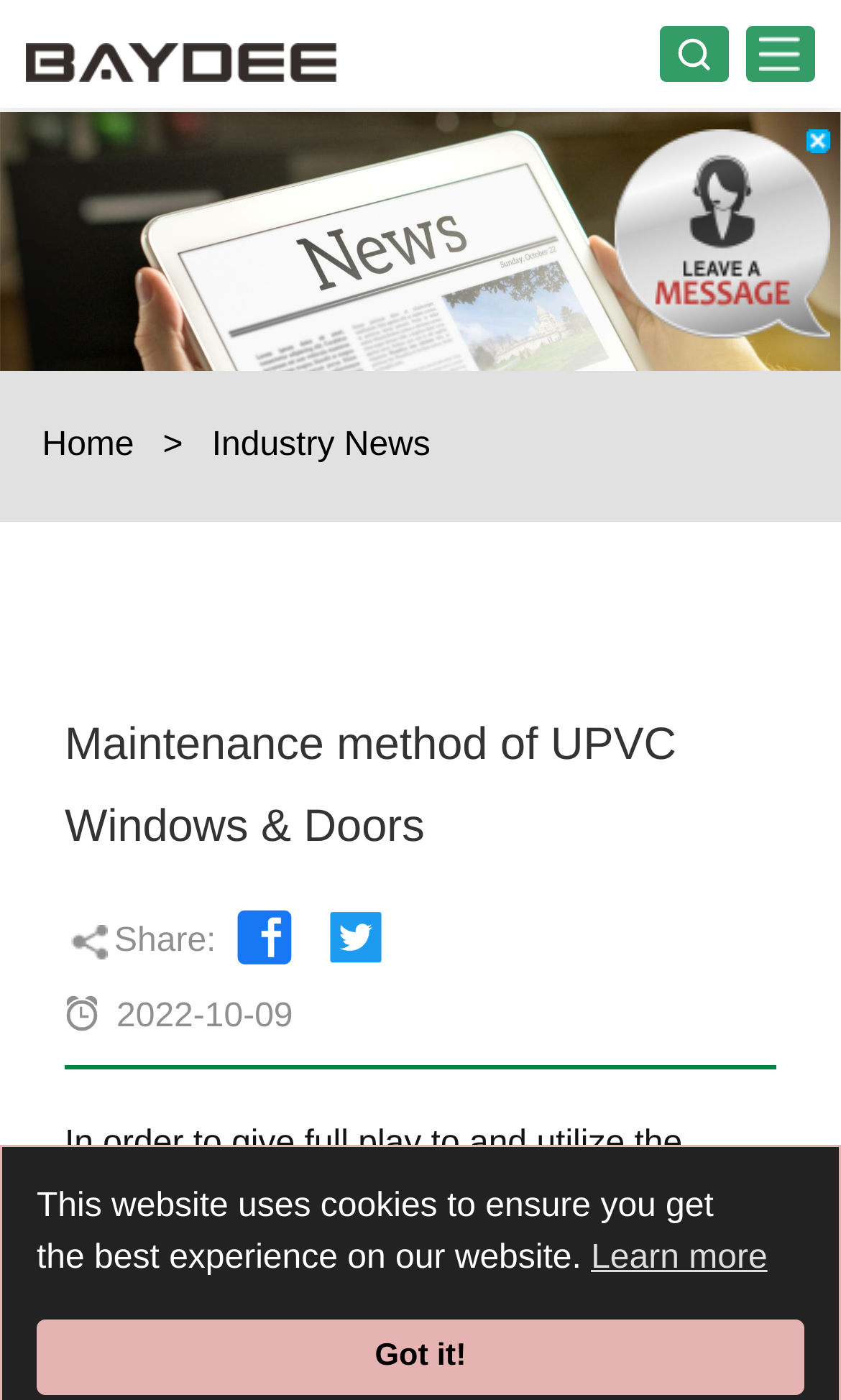Find the bounding box coordinates of the element's region that should be clicked in order to follow the given instruction: "Click the 'Share:' link". The coordinates should consist of four float numbers between 0 and 1, i.e., [left, top, right, bottom].

[0.085, 0.655, 0.257, 0.691]